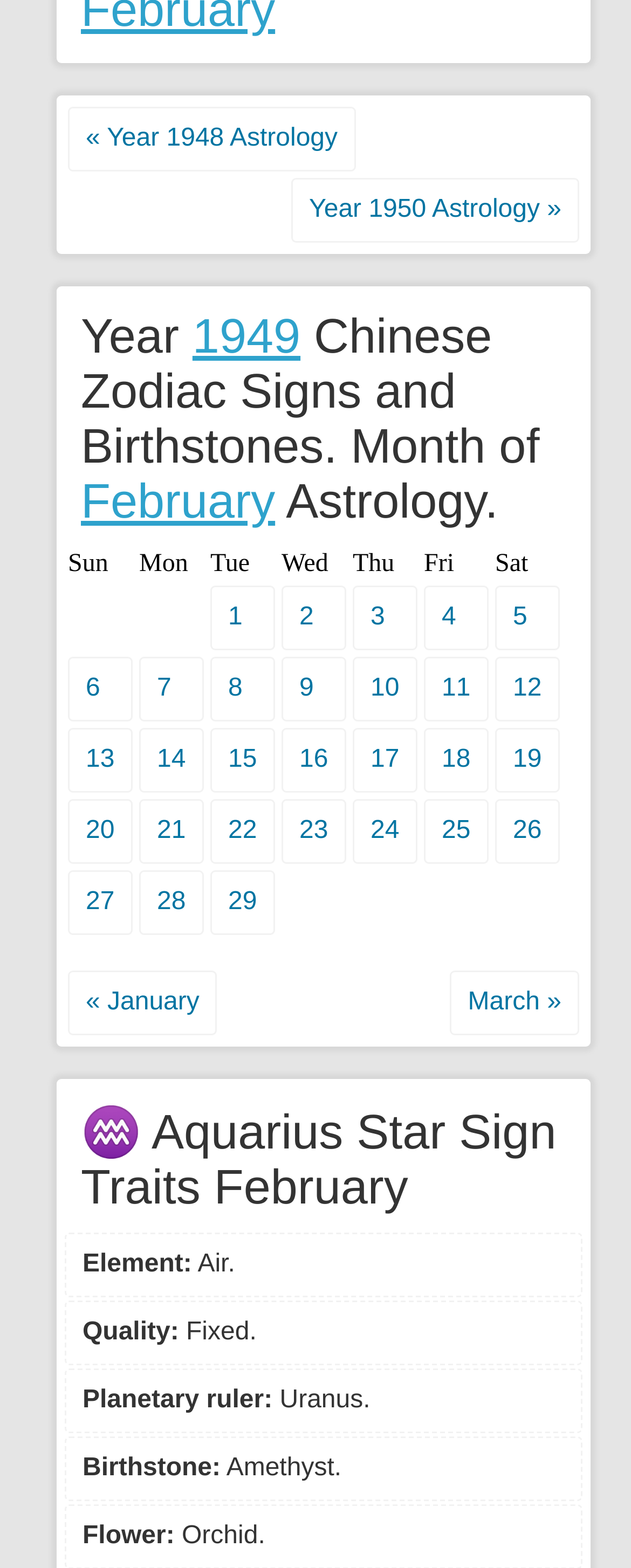Could you determine the bounding box coordinates of the clickable element to complete the instruction: "Go to the next month"? Provide the coordinates as four float numbers between 0 and 1, i.e., [left, top, right, bottom].

[0.713, 0.619, 0.918, 0.66]